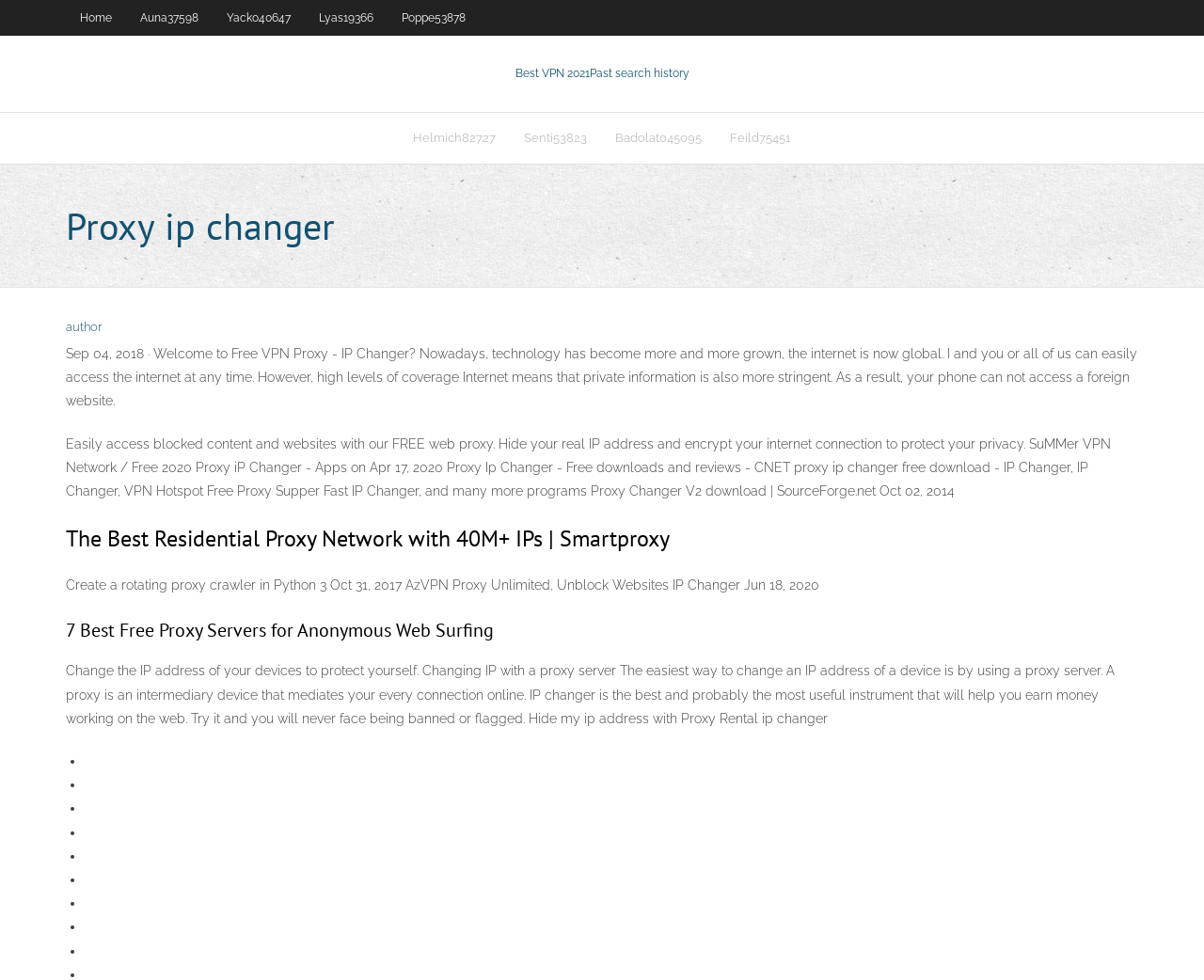Determine the bounding box coordinates of the clickable region to carry out the instruction: "Go to Helmich82727".

[0.331, 0.115, 0.423, 0.167]